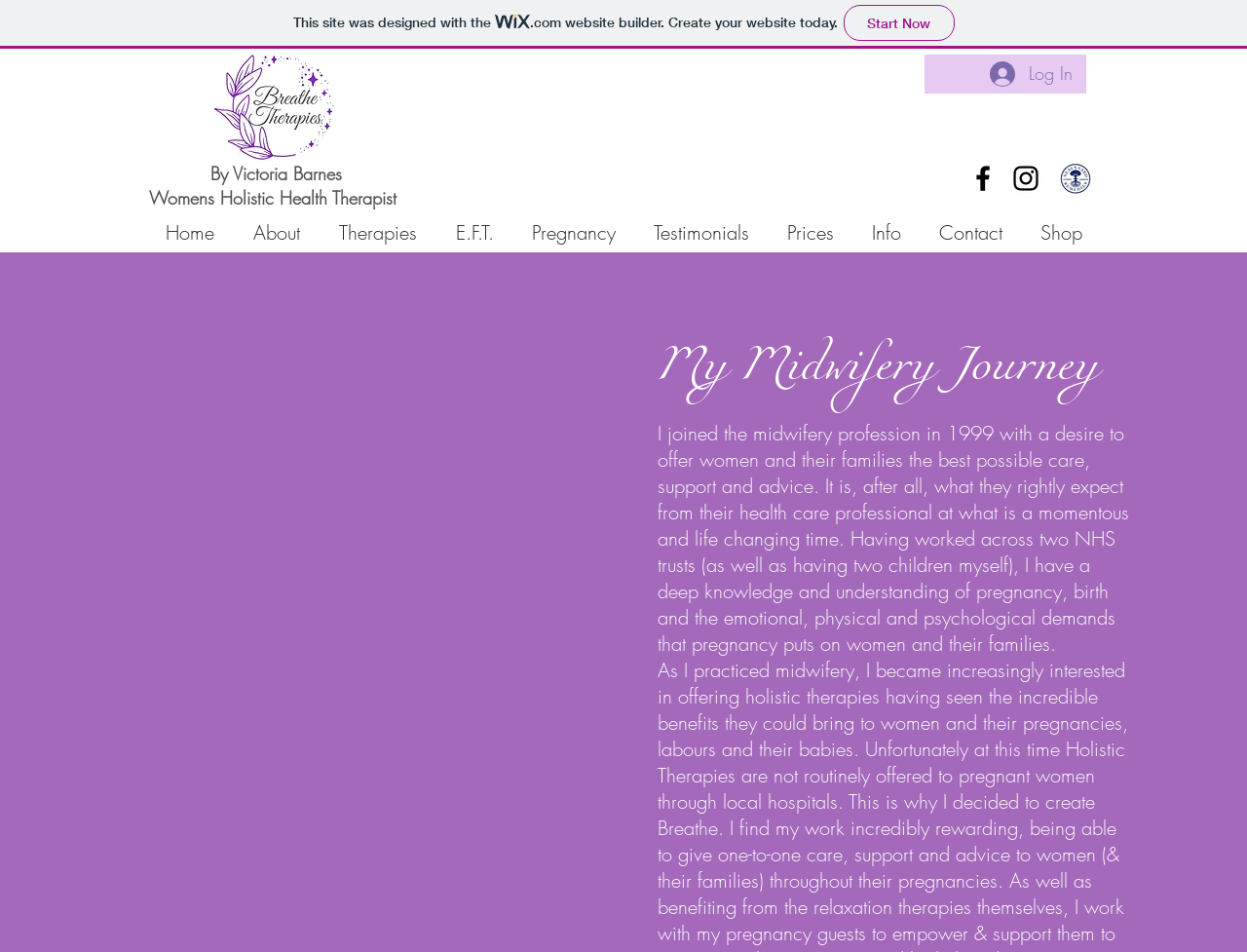Can you find the bounding box coordinates for the element to click on to achieve the instruction: "Learn more about Lycée Technique Junglinster"?

None